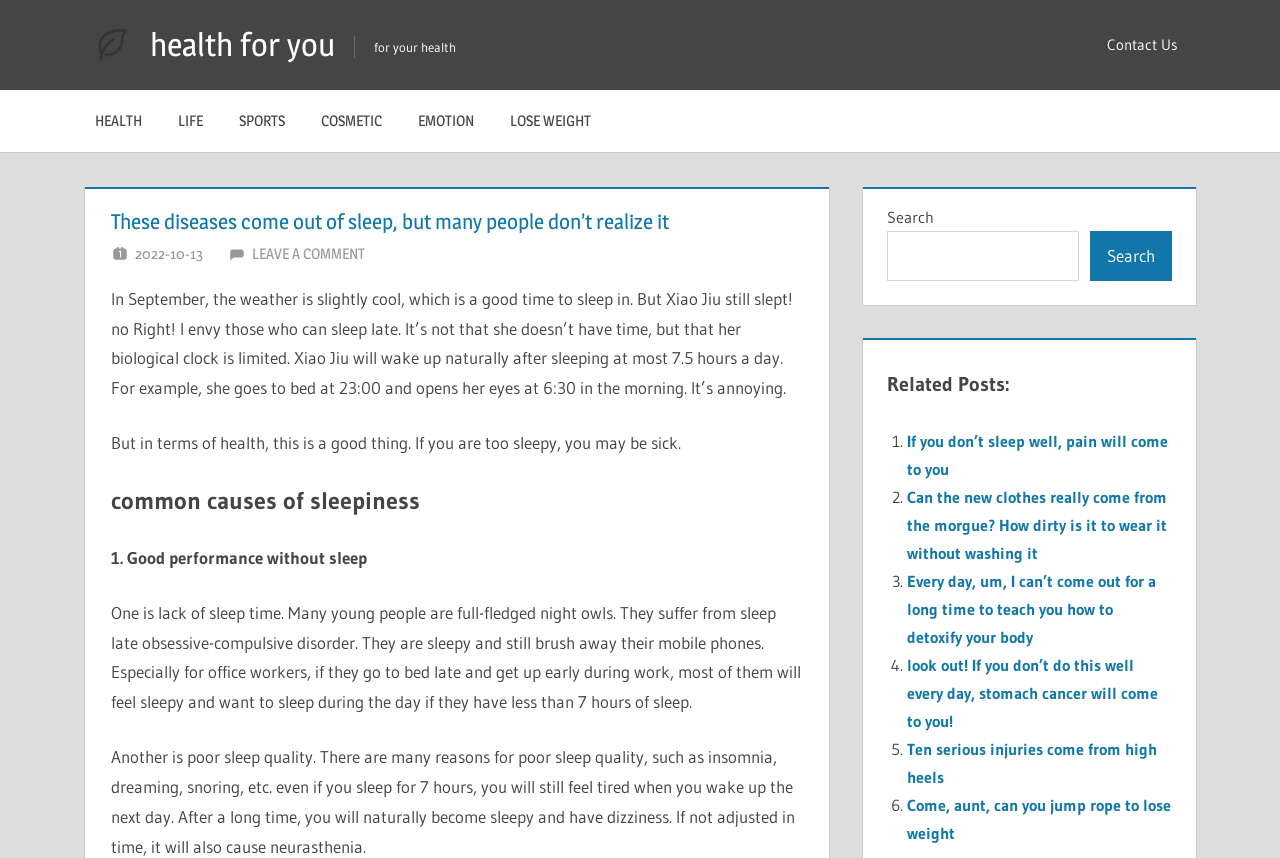Using the information in the image, give a detailed answer to the following question: How many related posts are listed?

There are six related posts listed at the bottom of the webpage, with links to articles on various health topics, such as pain, detoxification, and stomach cancer.